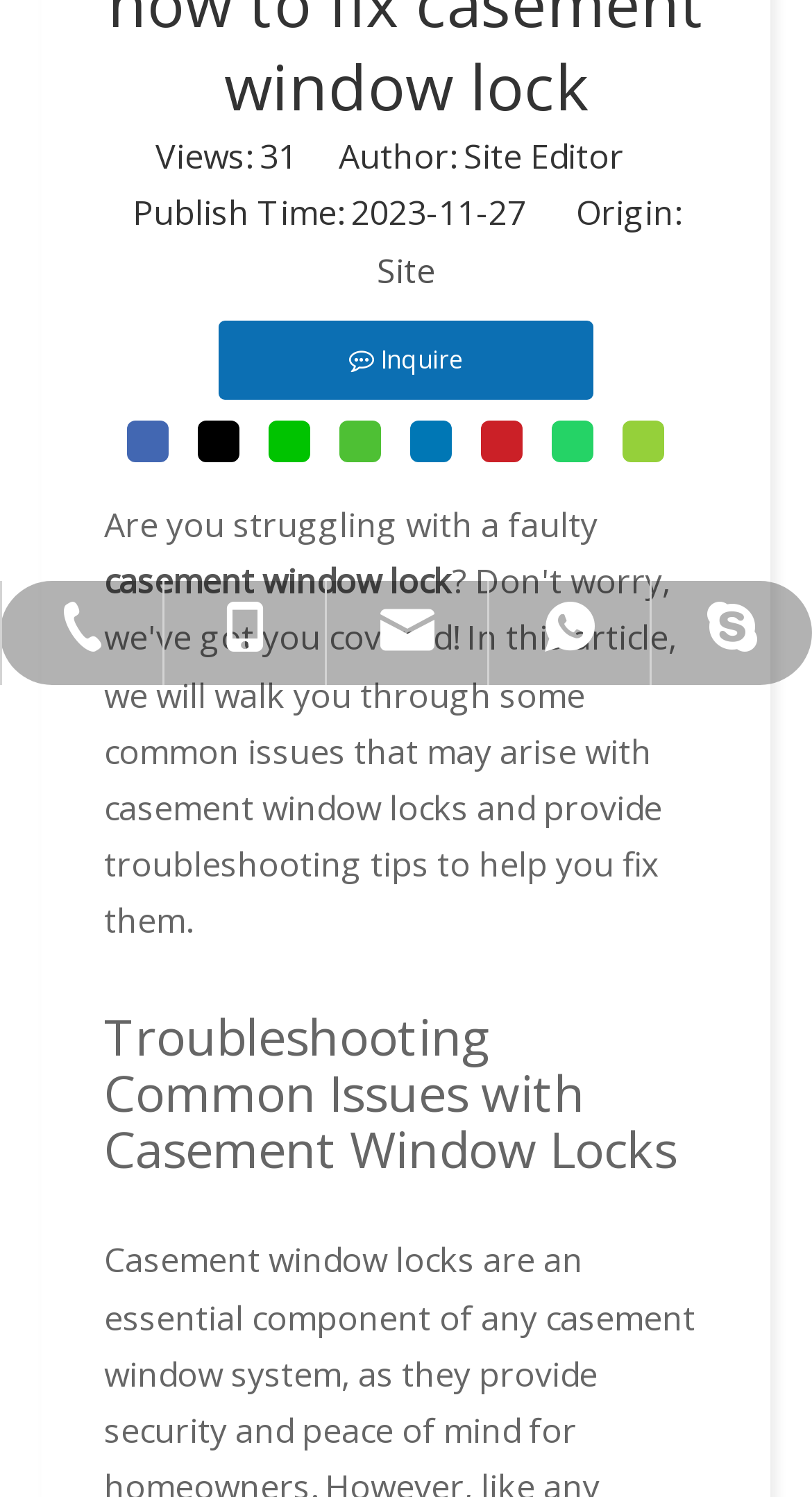Using the provided element description: "Inquire", identify the bounding box coordinates. The coordinates should be four floats between 0 and 1 in the order [left, top, right, bottom].

[0.269, 0.214, 0.731, 0.267]